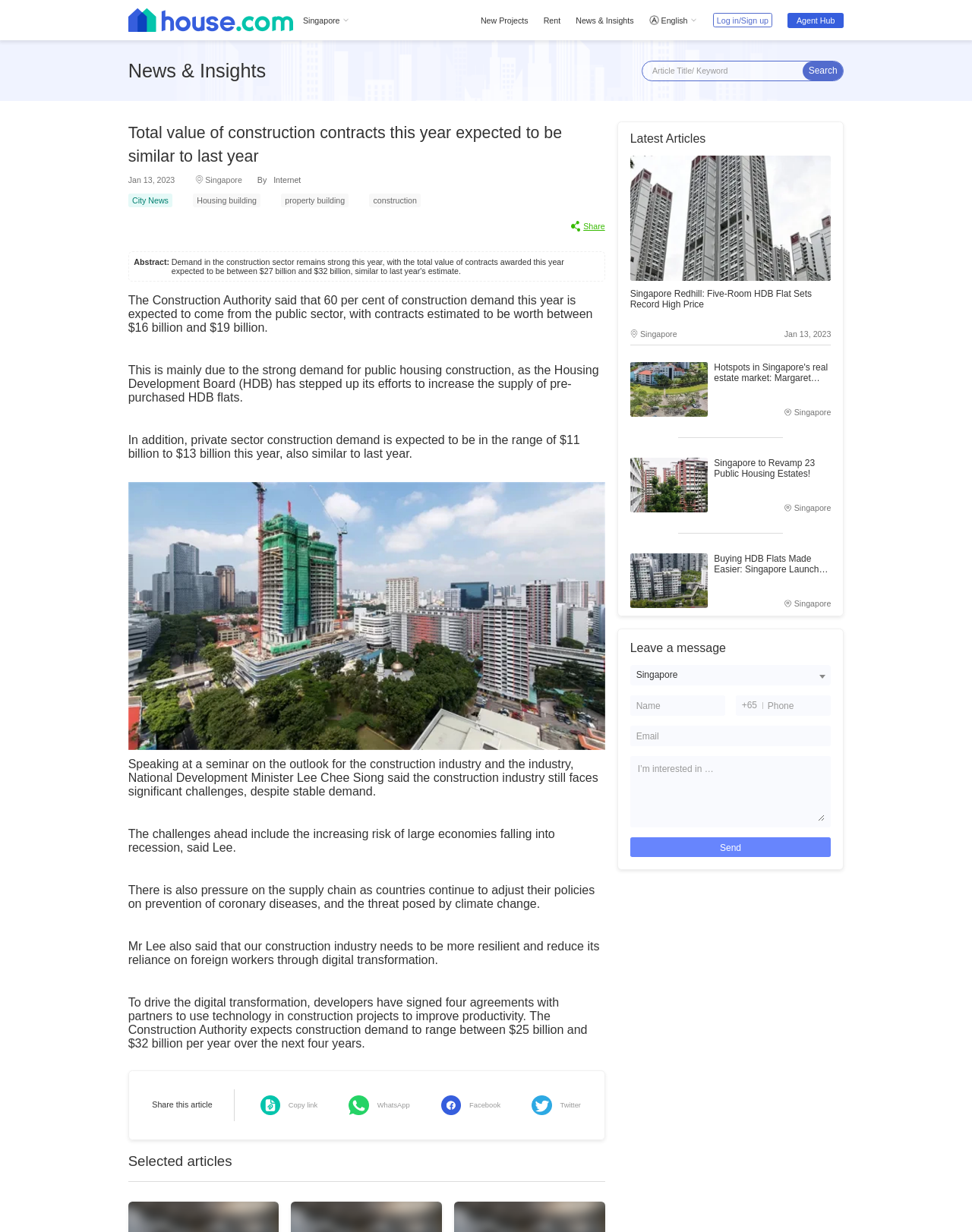Reply to the question with a brief word or phrase: What is the purpose of the four agreements signed by developers with partners?

To drive digital transformation